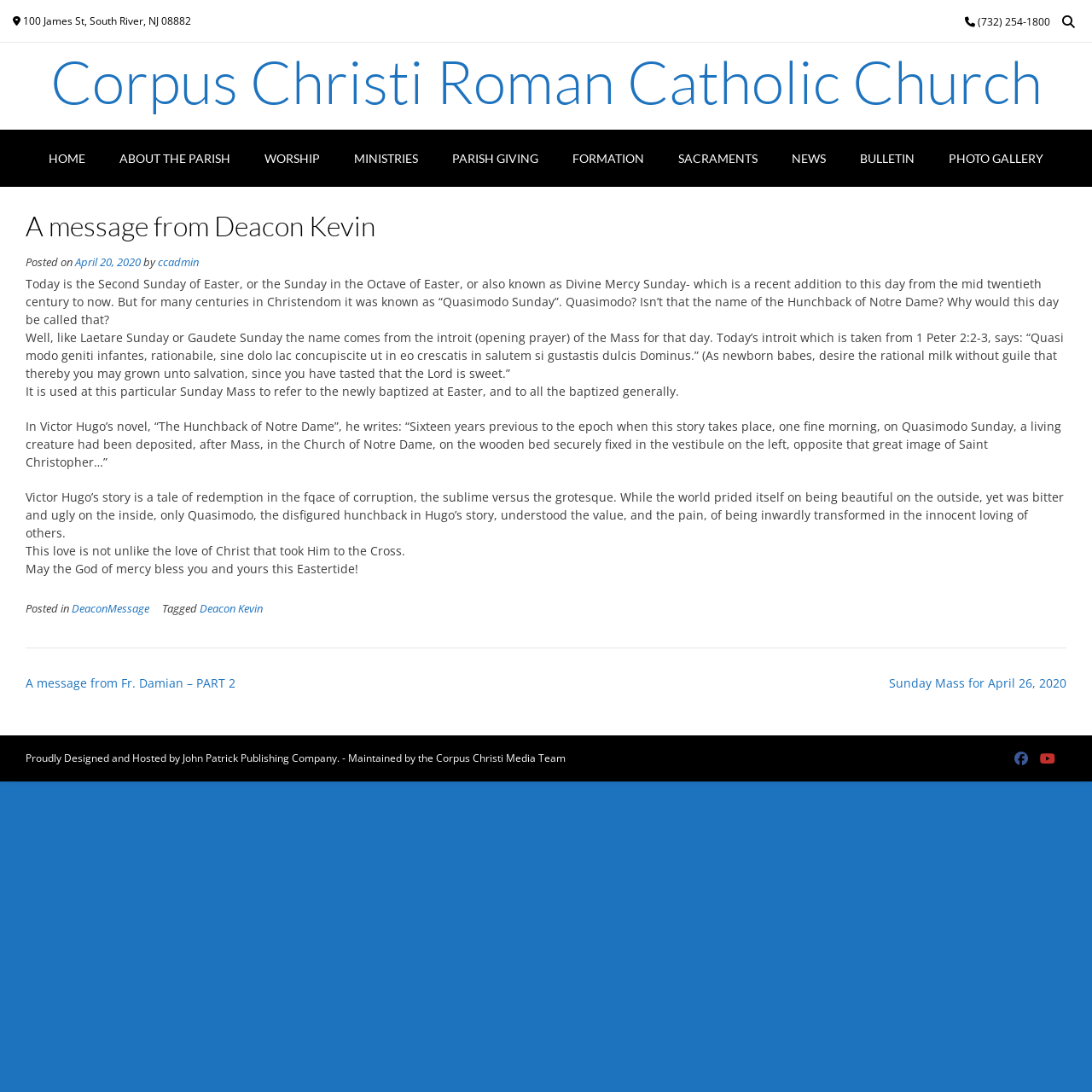Determine the coordinates of the bounding box for the clickable area needed to execute this instruction: "Visit the Corpus Christi Roman Catholic Church website".

[0.046, 0.047, 0.954, 0.102]